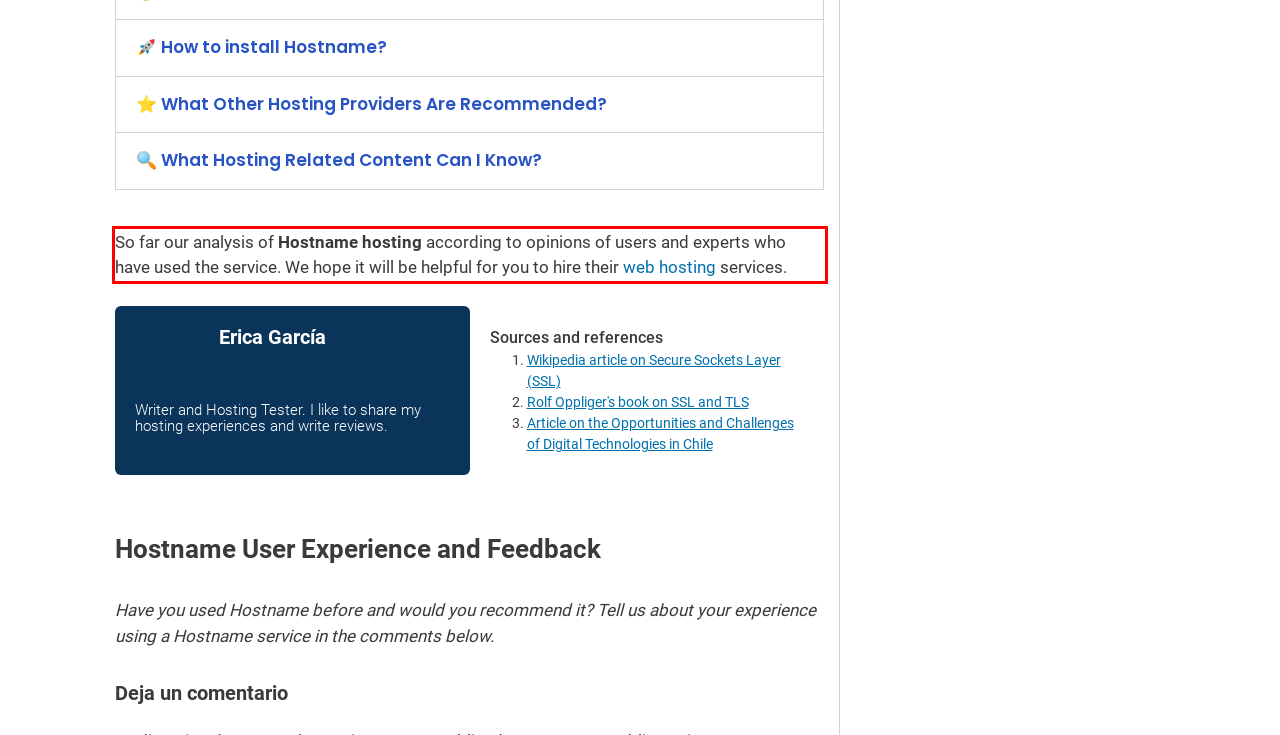You have a screenshot with a red rectangle around a UI element. Recognize and extract the text within this red bounding box using OCR.

So far our analysis of Hostname hosting according to opinions of users and experts who have used the service. We hope it will be helpful for you to hire their web hosting services.